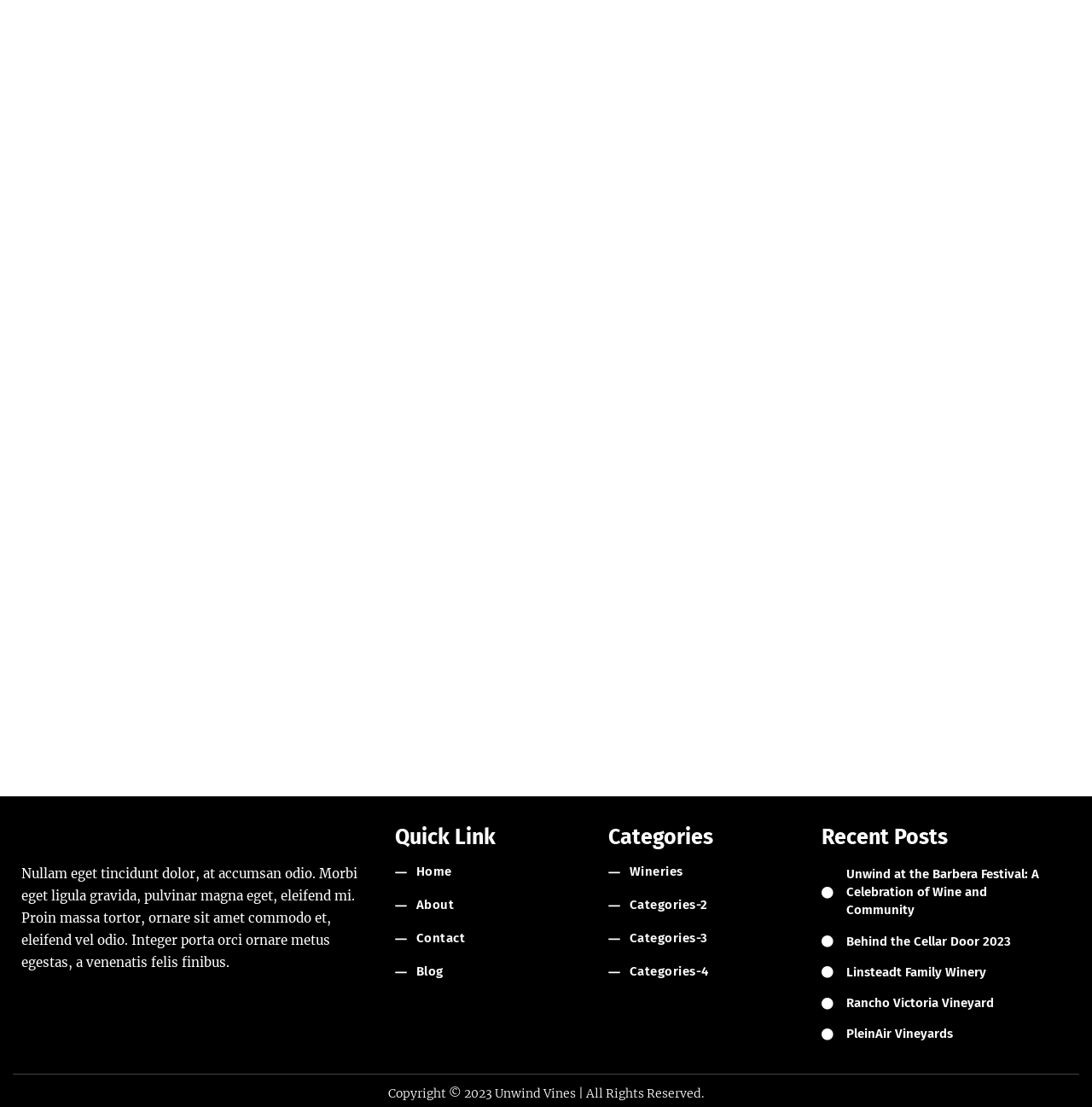Using the format (top-left x, top-left y, bottom-right x, bottom-right y), and given the element description, identify the bounding box coordinates within the screenshot: Contact

[0.361, 0.842, 0.541, 0.853]